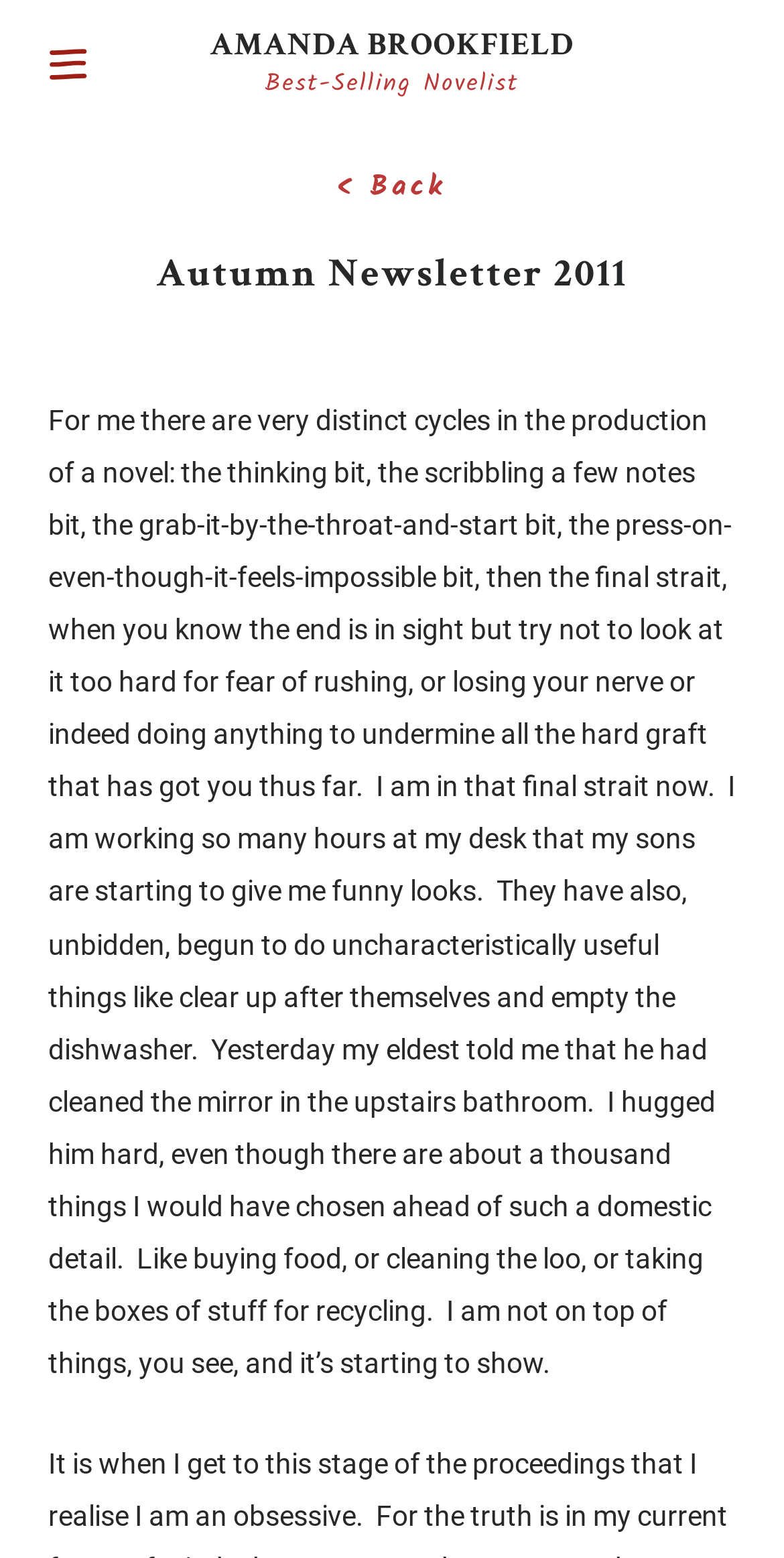What is the author not on top of?
Using the details from the image, give an elaborate explanation to answer the question.

The text states that the author is not on top of things, implying that she is struggling to manage her daily tasks and responsibilities, such as buying food, cleaning the loo, or taking the boxes of stuff for recycling.